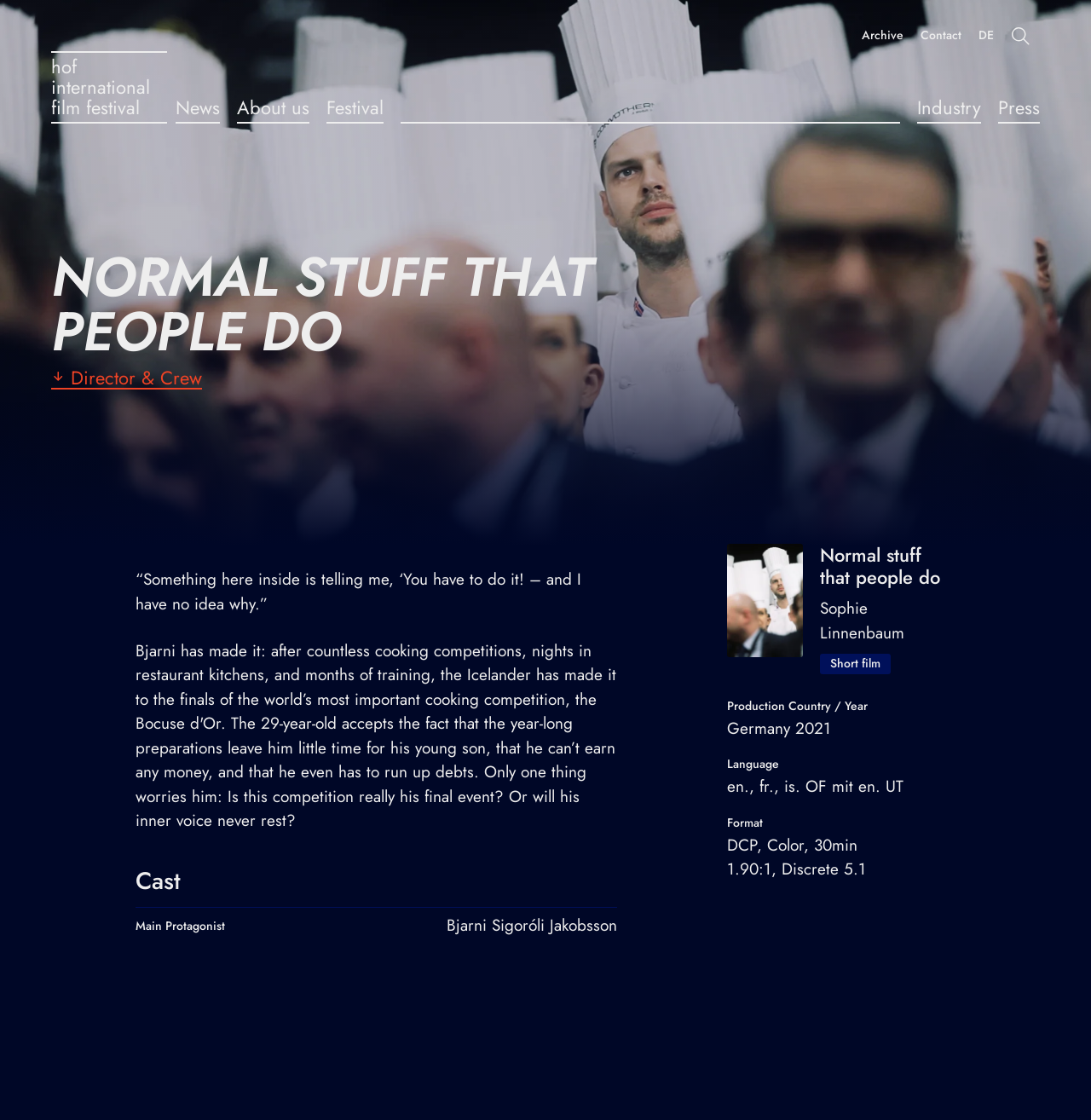Please locate the bounding box coordinates of the element that needs to be clicked to achieve the following instruction: "Click on the 'Contact' link". The coordinates should be four float numbers between 0 and 1, i.e., [left, top, right, bottom].

[0.844, 0.023, 0.881, 0.041]